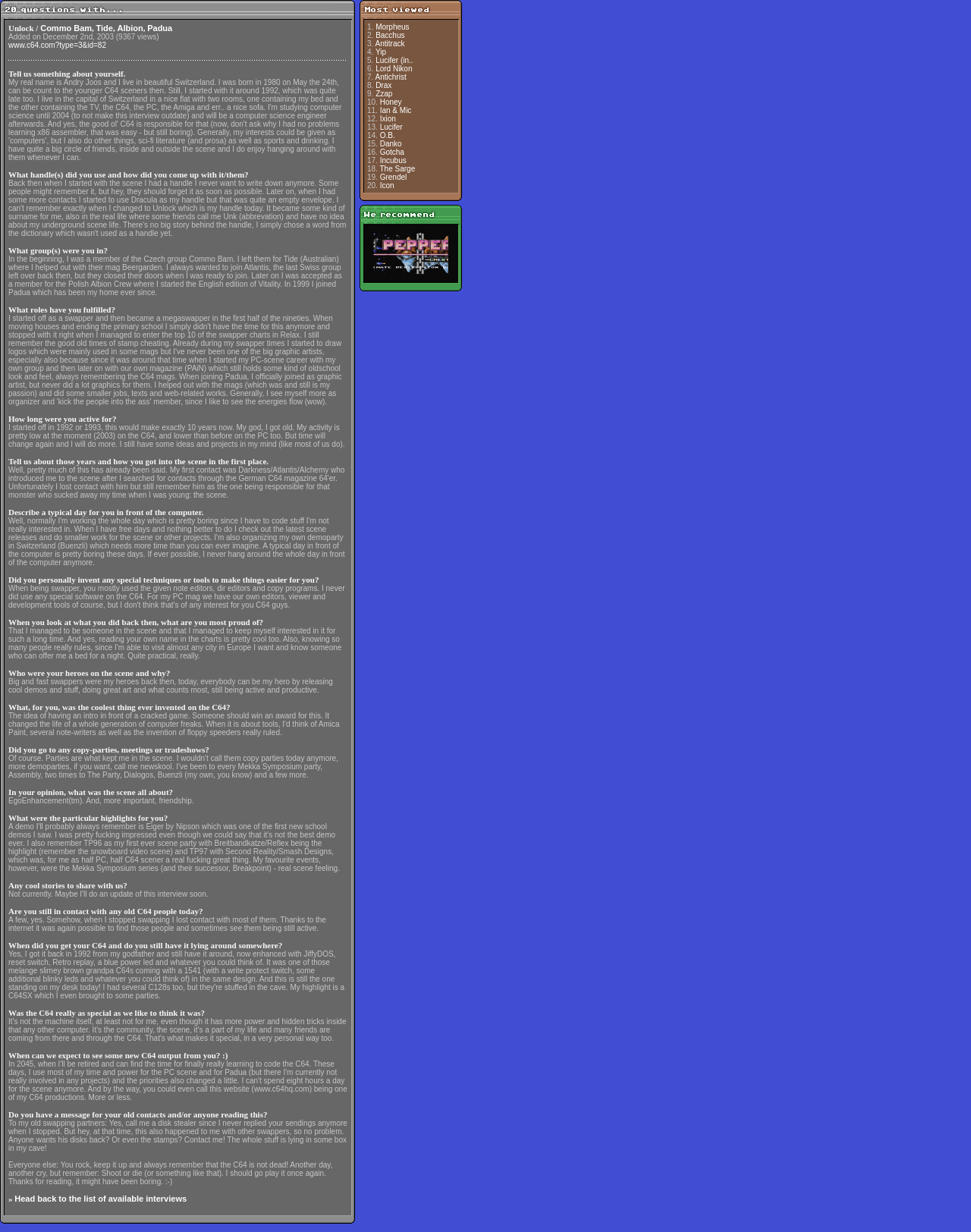Give a one-word or one-phrase response to the question: 
What is the person's birth year?

1980